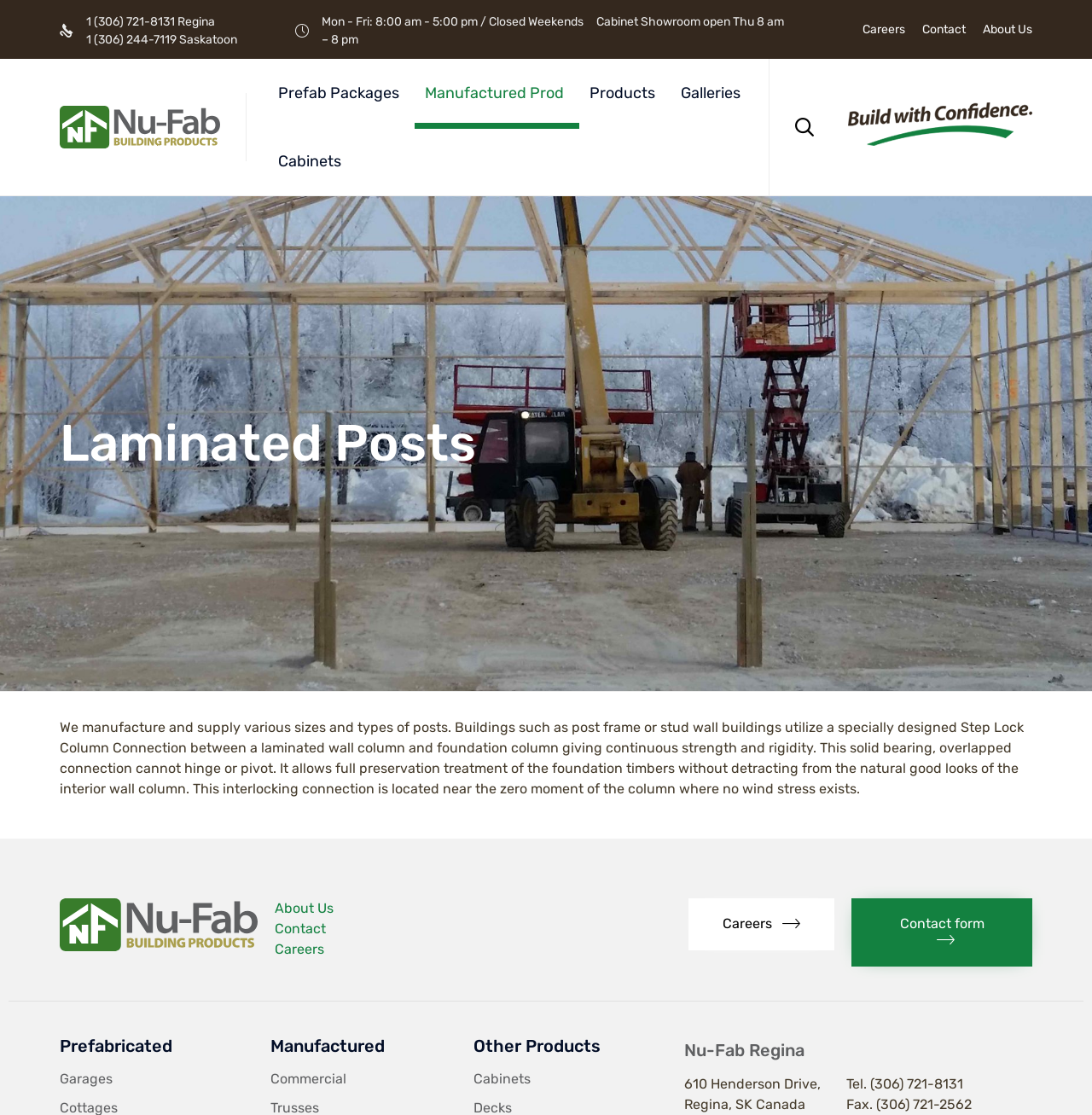Determine the bounding box coordinates for the area that should be clicked to carry out the following instruction: "Click About Us".

[0.884, 0.021, 0.945, 0.032]